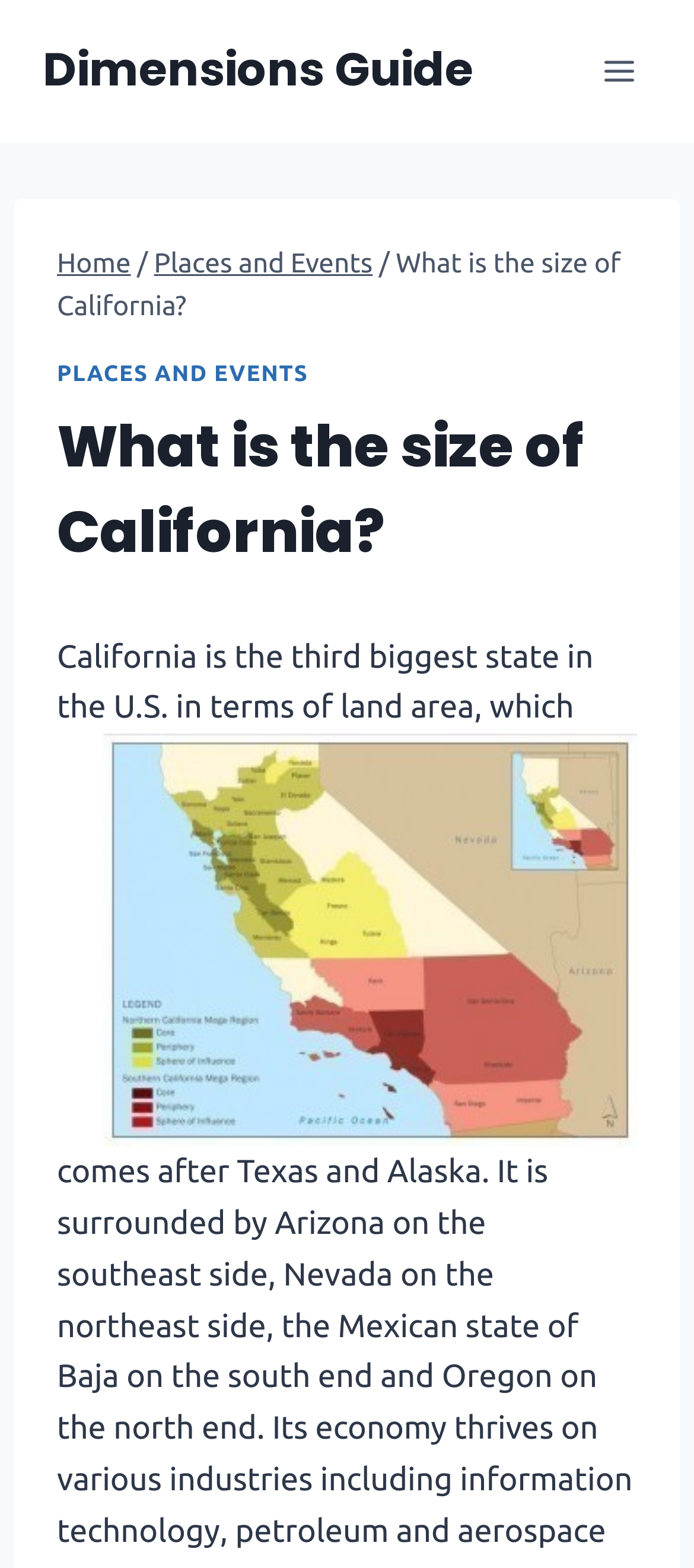Give a complete and precise description of the webpage's appearance.

The webpage is about the size of California, with a focus on its dimensions. At the top, there is a link to "Dimensions Guide" and a button to "Open menu" on the right side. When the menu is expanded, a header section appears below, containing a navigation section with breadcrumbs. The breadcrumbs display a hierarchical path, starting with "Home", followed by "Places and Events", and finally "What is the size of California?".

Below the navigation section, there is a heading that repeats the title "What is the size of California?". The main content of the page starts with a paragraph of text that describes California as the third biggest state in the U.S. in terms of size. This text is positioned above an image of California, which takes up a significant portion of the page. The image is centered and spans almost the entire width of the page.